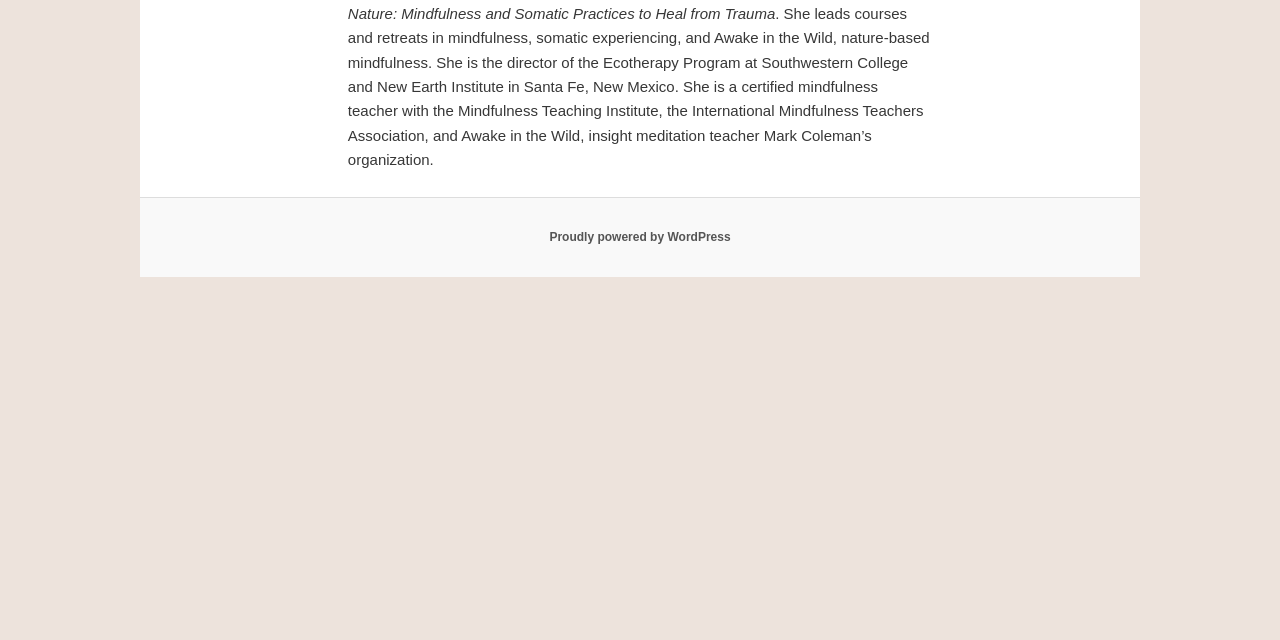Extract the bounding box coordinates for the UI element described by the text: "Proudly powered by WordPress". The coordinates should be in the form of [left, top, right, bottom] with values between 0 and 1.

[0.429, 0.36, 0.571, 0.382]